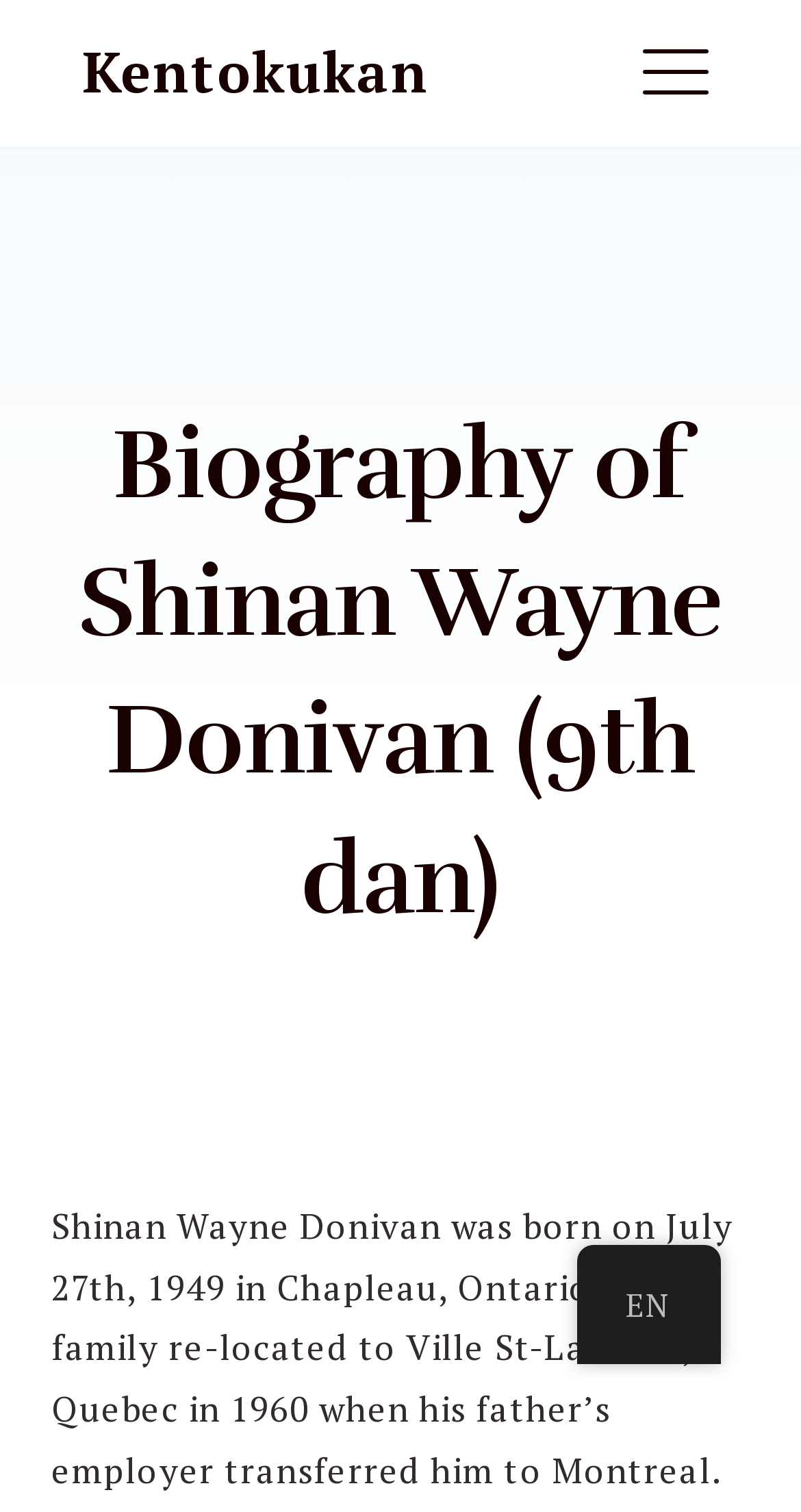Identify the bounding box coordinates for the UI element described as follows: Expand dropdown. Use the format (top-left x, top-left y, bottom-right x, bottom-right y) and ensure all values are floating point numbers between 0 and 1.

[0.828, 0.188, 0.936, 0.262]